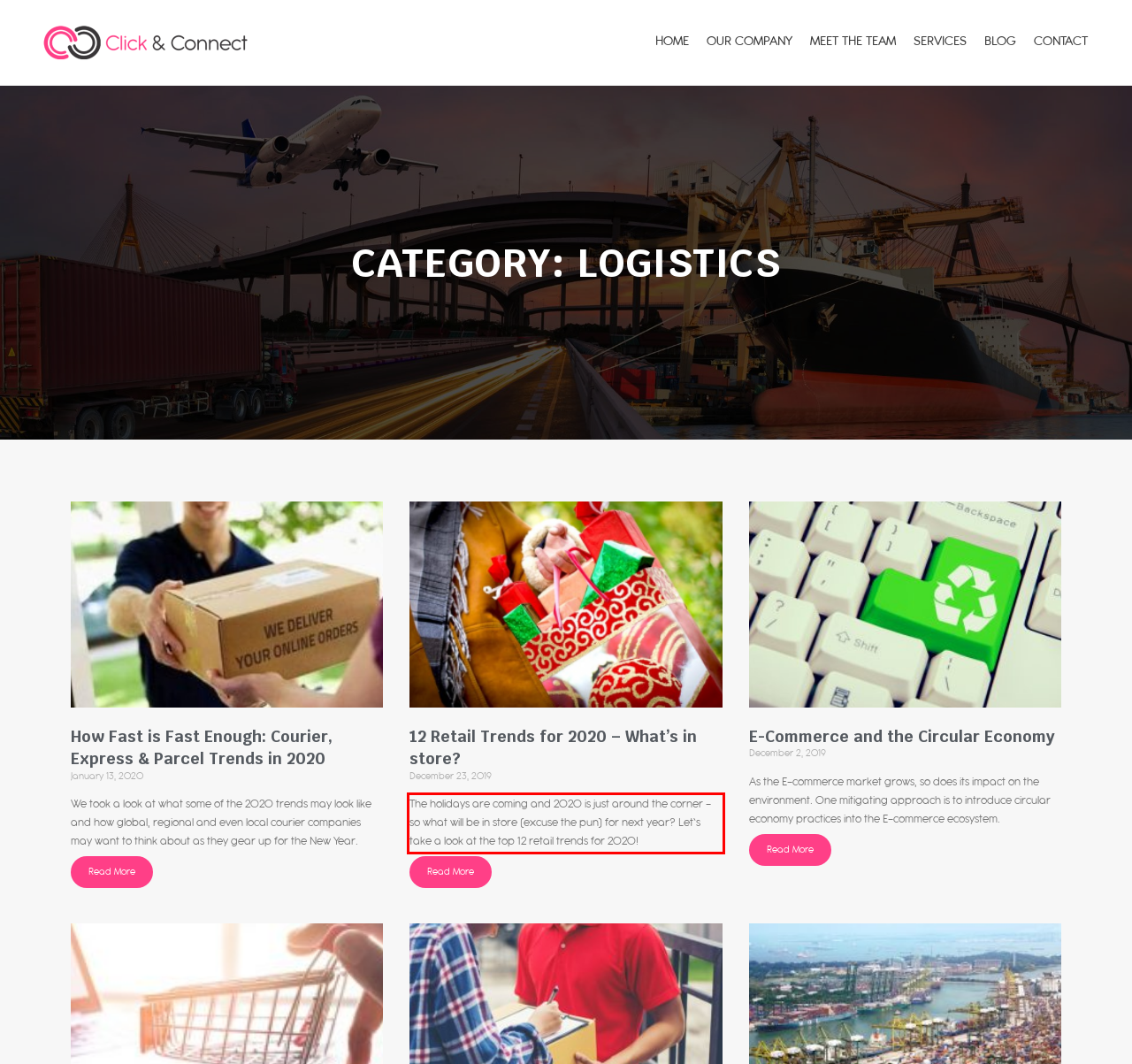You have a screenshot of a webpage with a red bounding box. Identify and extract the text content located inside the red bounding box.

The holidays are coming and 2020 is just around the corner – so what will be in store (excuse the pun) for next year? Let’s take a look at the top 12 retail trends for 2020!